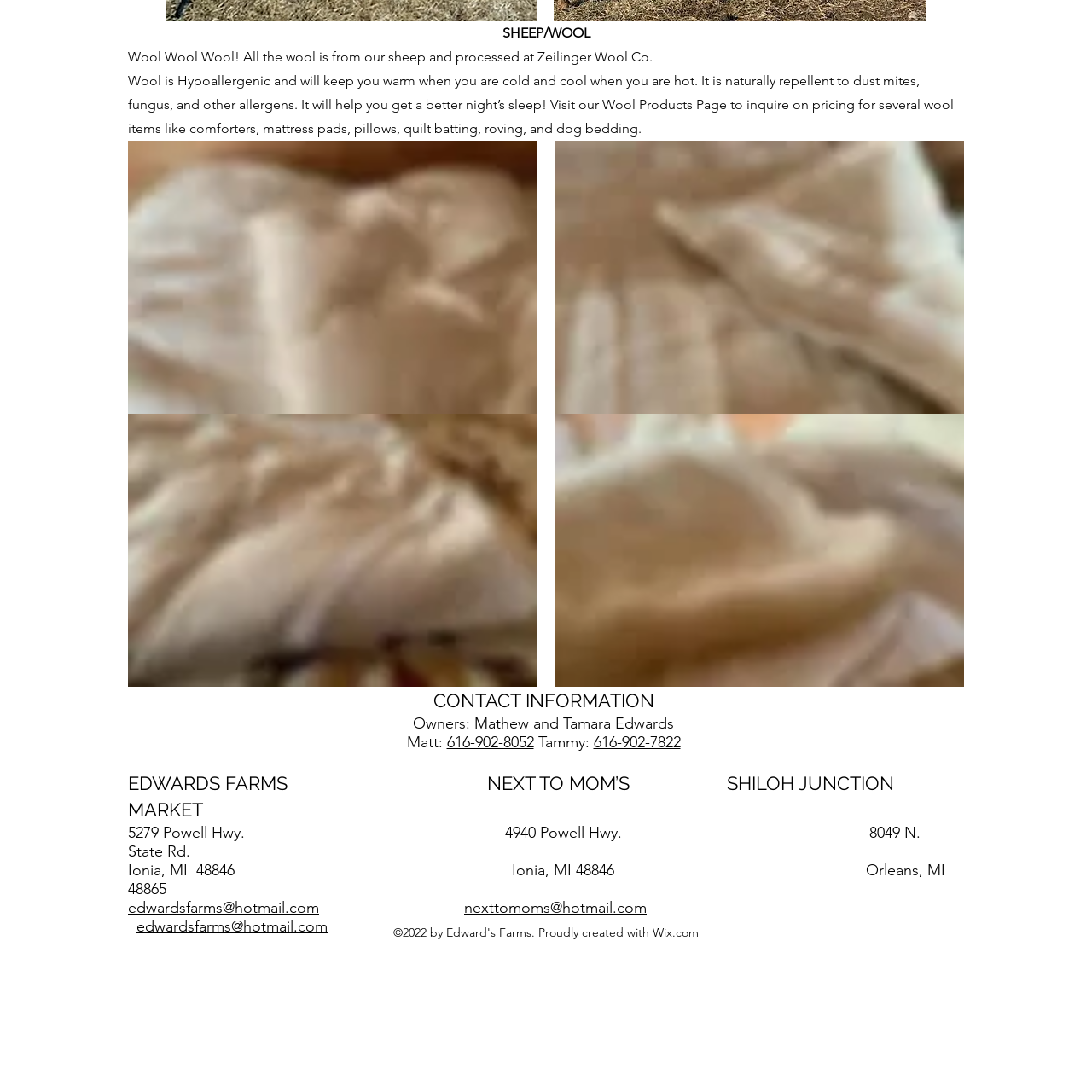Please find the bounding box coordinates in the format (top-left x, top-left y, bottom-right x, bottom-right y) for the given element description. Ensure the coordinates are floating point numbers between 0 and 1. Description: parent_node: edwardsfarms@hotmail.com nexttomoms@hotmail.com edwardsfarms@hotmail.com

[0.312, 0.823, 0.425, 0.84]